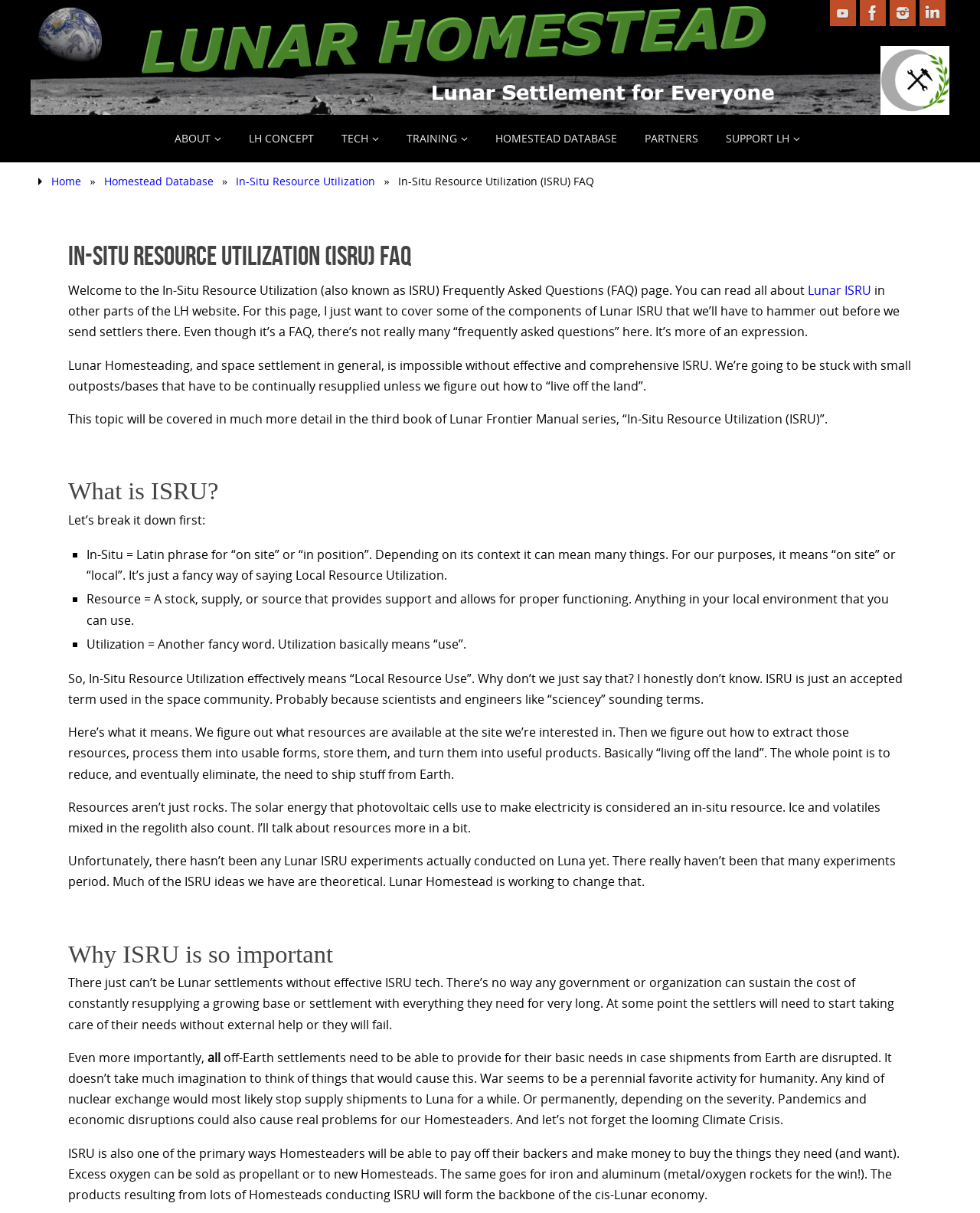Please find the bounding box coordinates of the element that needs to be clicked to perform the following instruction: "Click on the YouTube link". The bounding box coordinates should be four float numbers between 0 and 1, represented as [left, top, right, bottom].

[0.847, 0.0, 0.873, 0.021]